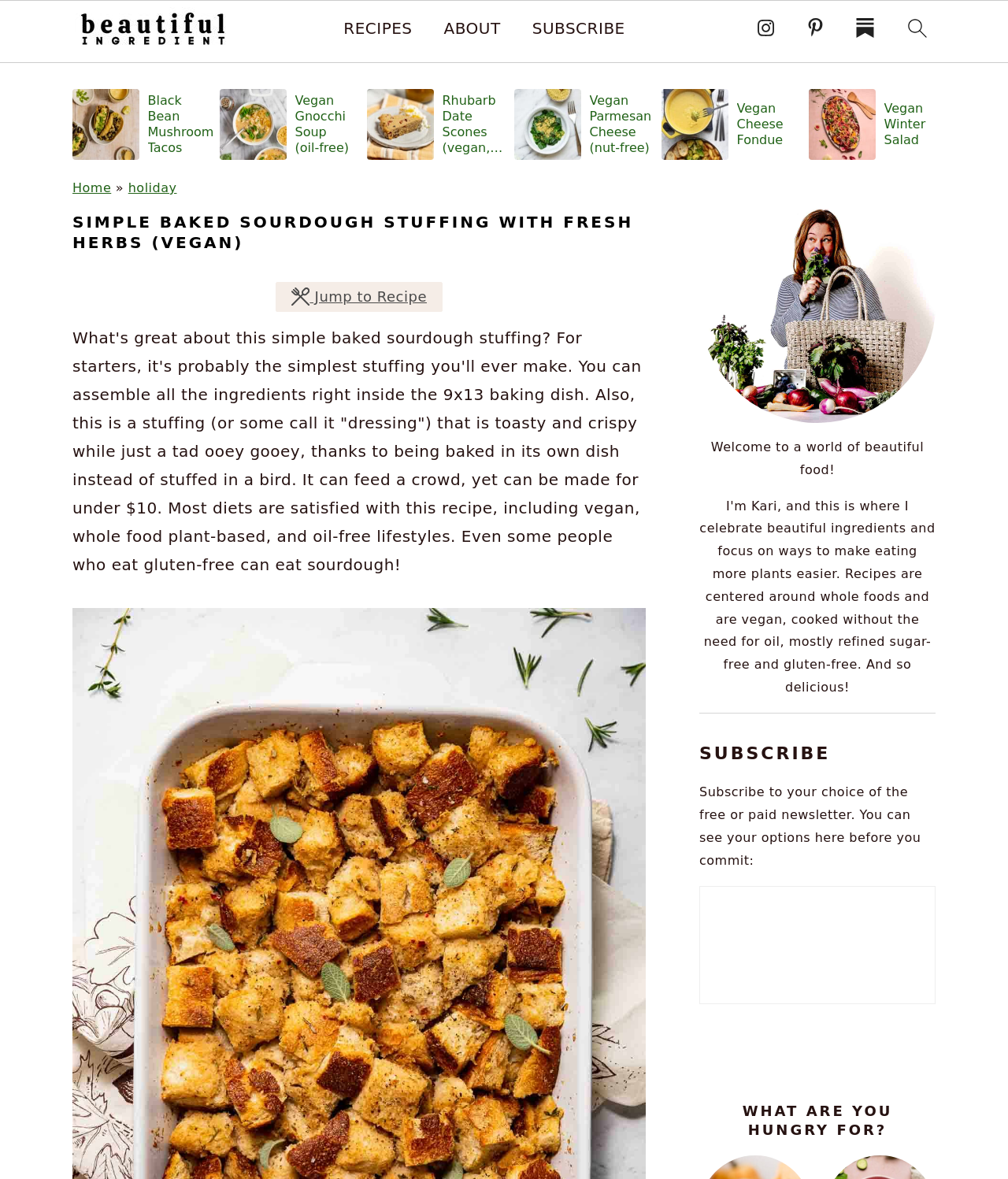Find the UI element described as: "Vegan Winter Salad" and predict its bounding box coordinates. Ensure the coordinates are four float numbers between 0 and 1, [left, top, right, bottom].

[0.802, 0.07, 0.943, 0.14]